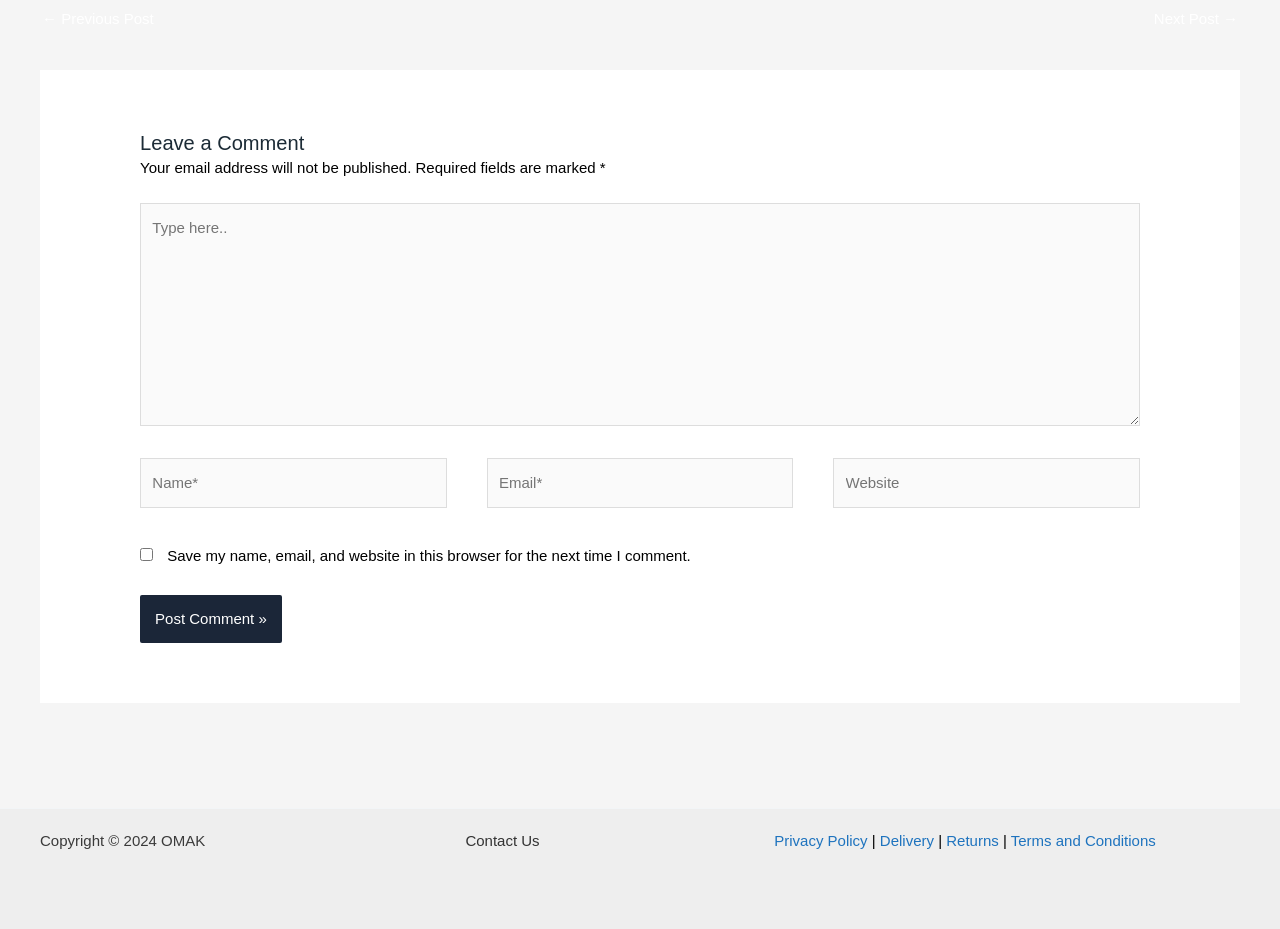Identify the bounding box of the HTML element described here: "Contact Us". Provide the coordinates as four float numbers between 0 and 1: [left, top, right, bottom].

[0.364, 0.895, 0.422, 0.914]